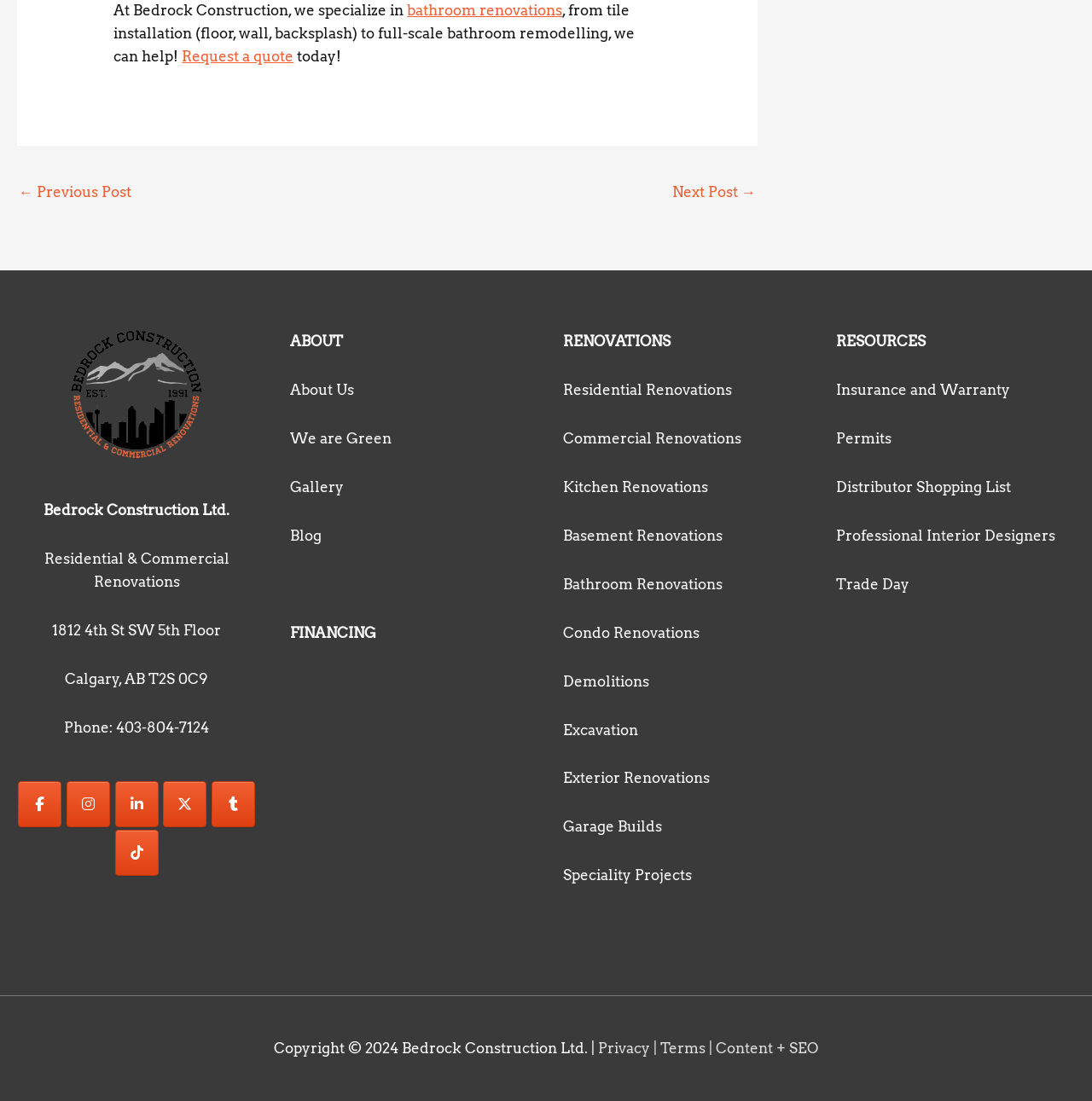Could you provide the bounding box coordinates for the portion of the screen to click to complete this instruction: "Explore residential renovations"?

[0.516, 0.346, 0.67, 0.362]